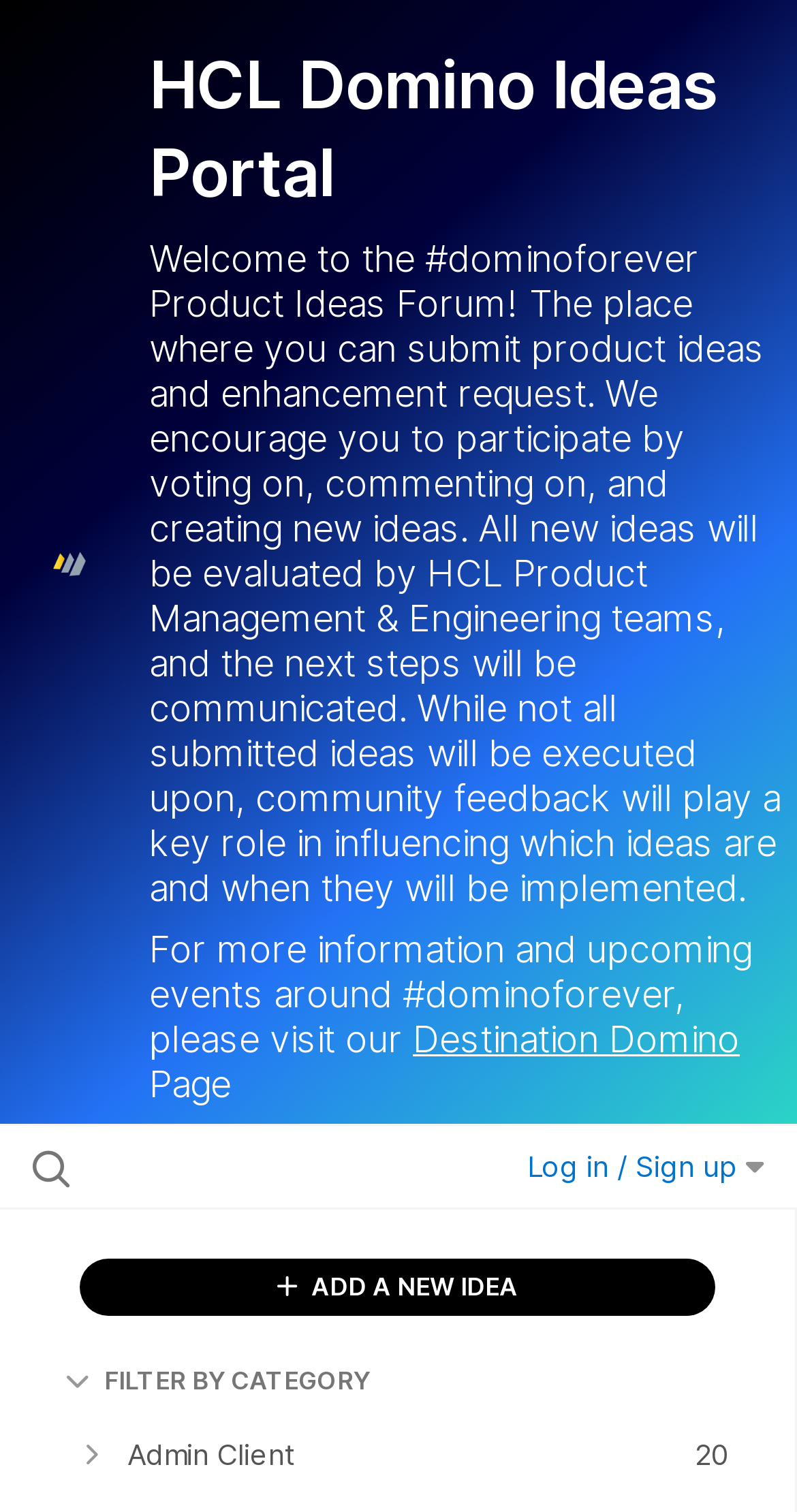Find the bounding box coordinates of the element's region that should be clicked in order to follow the given instruction: "Search for ideas". The coordinates should consist of four float numbers between 0 and 1, i.e., [left, top, right, bottom].

[0.087, 0.756, 0.541, 0.788]